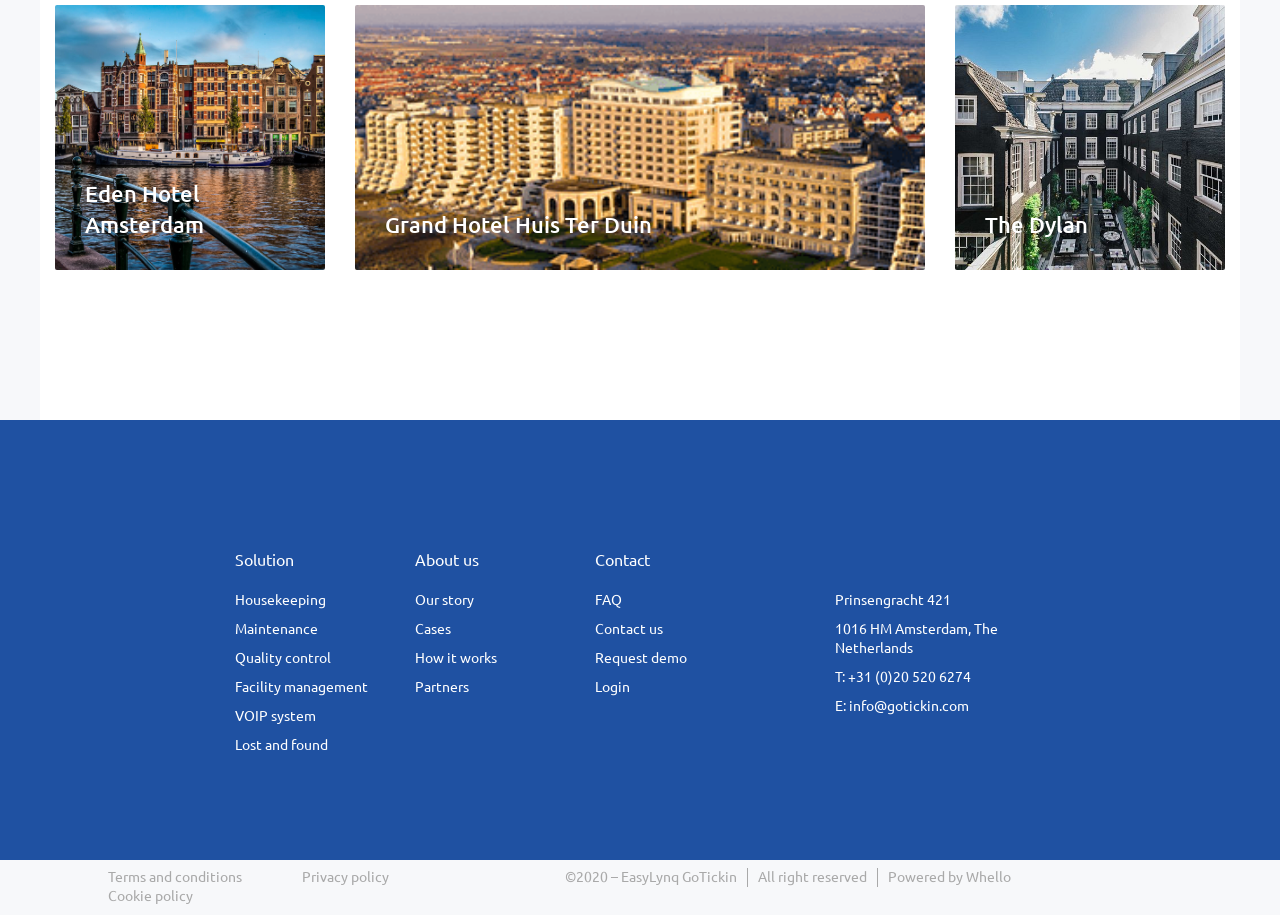Locate the bounding box coordinates of the element's region that should be clicked to carry out the following instruction: "Click on Eden Hotel Amsterdam". The coordinates need to be four float numbers between 0 and 1, i.e., [left, top, right, bottom].

[0.066, 0.198, 0.159, 0.259]